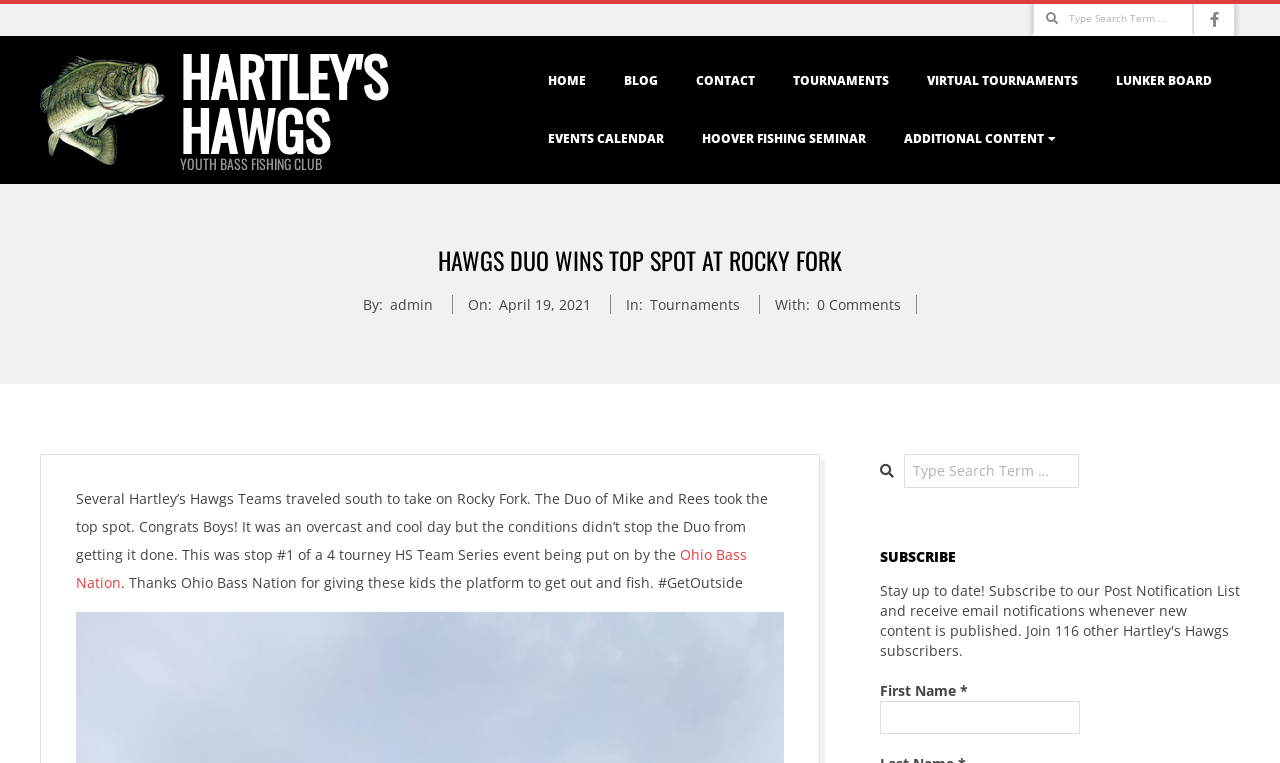Determine the bounding box coordinates of the target area to click to execute the following instruction: "Read the article about HAWGS DUO WINS TOP SPOT AT ROCKY FORK."

[0.031, 0.32, 0.969, 0.362]